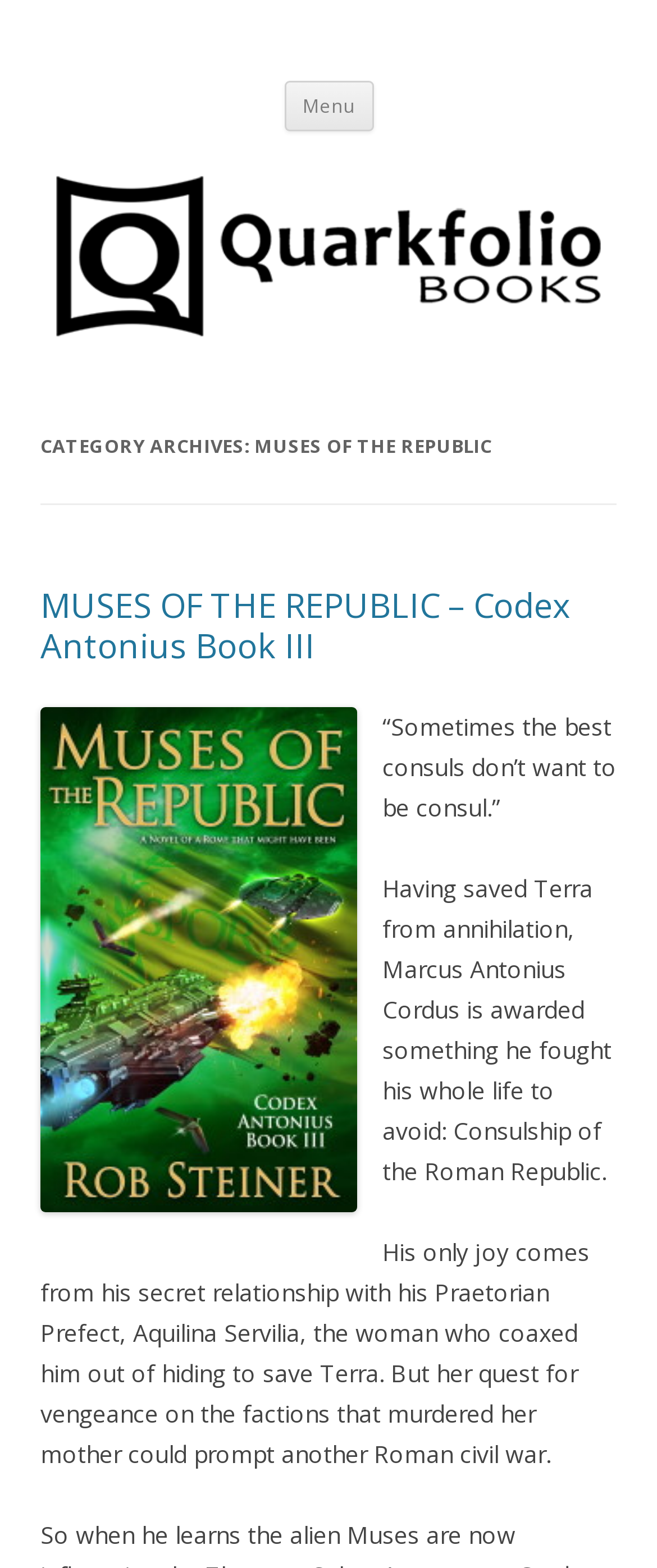Based on what you see in the screenshot, provide a thorough answer to this question: Who is the main character in the featured book?

The webpage has a description of the book, which mentions 'Marcus Antonius Cordus is awarded something he fought his whole life to avoid: Consulship of the Roman Republic.' This indicates that Marcus Antonius Cordus is the main character in the featured book.